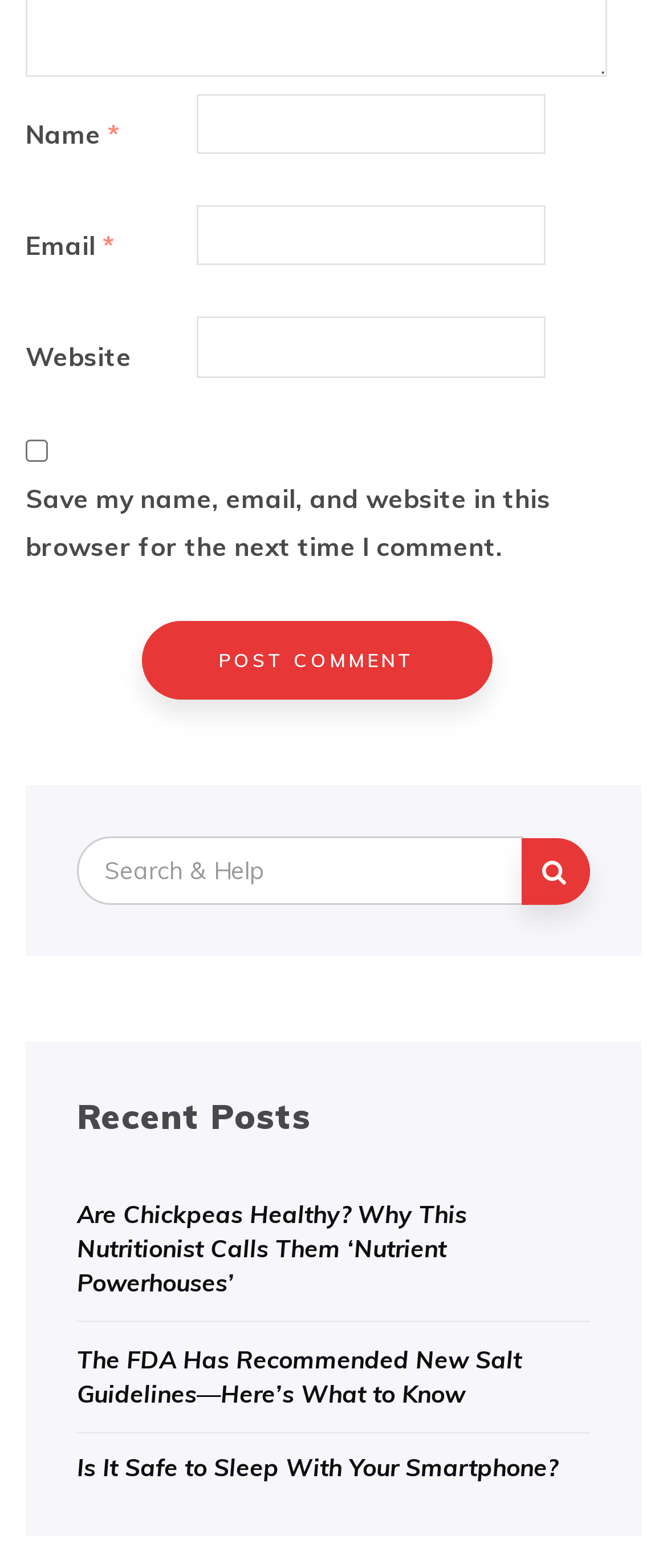Find the bounding box coordinates of the element to click in order to complete this instruction: "Read recent posts". The bounding box coordinates must be four float numbers between 0 and 1, denoted as [left, top, right, bottom].

[0.115, 0.698, 0.467, 0.725]